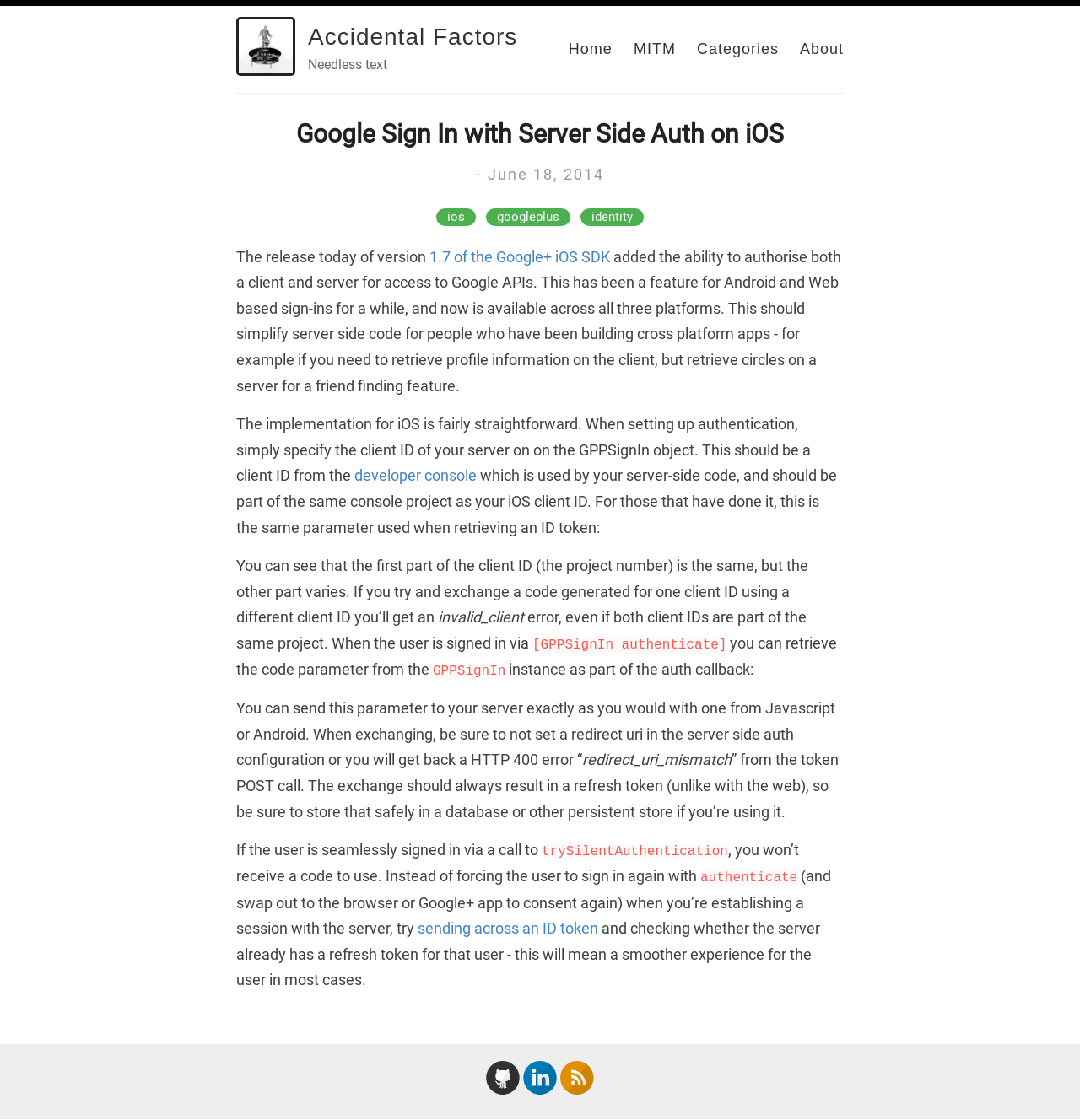Find the bounding box of the UI element described as follows: "parent_node: Accidental Factors".

[0.219, 0.015, 0.273, 0.068]